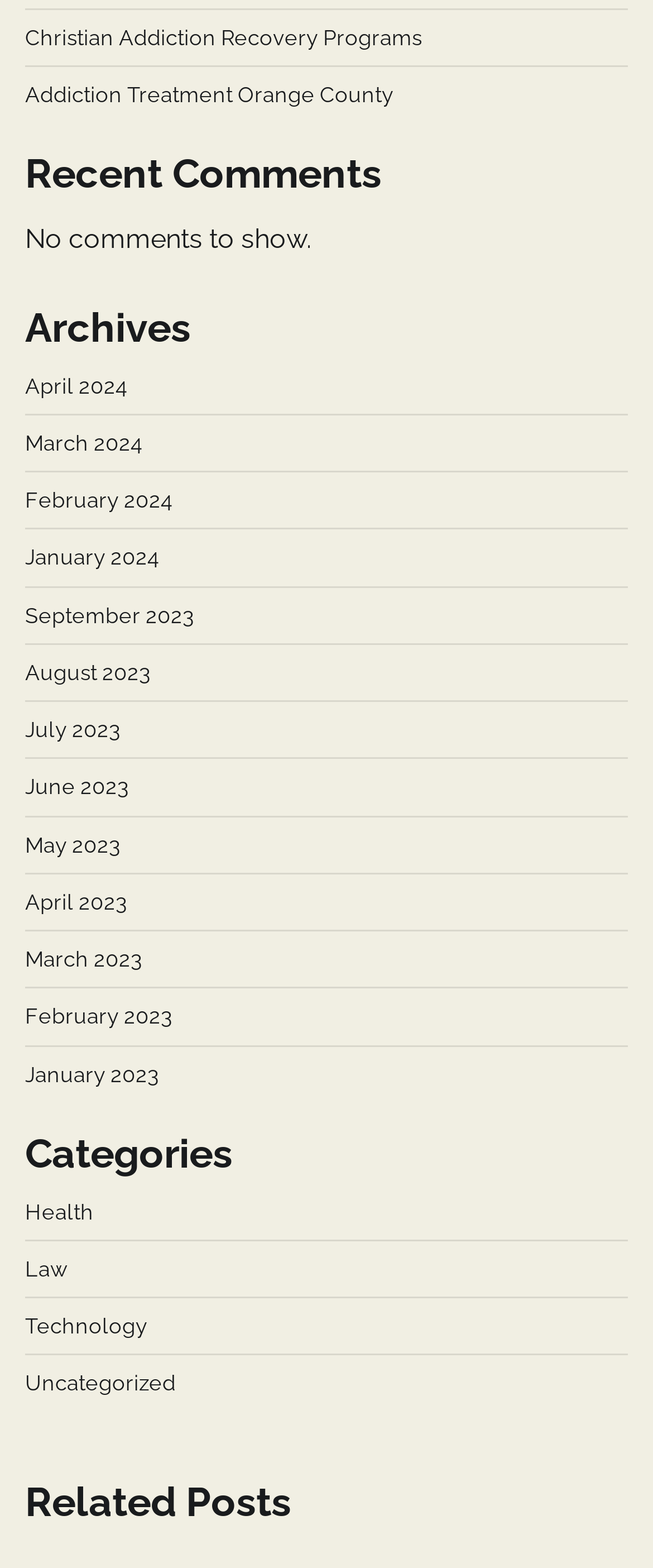Please indicate the bounding box coordinates for the clickable area to complete the following task: "Browse archives for April 2024". The coordinates should be specified as four float numbers between 0 and 1, i.e., [left, top, right, bottom].

[0.038, 0.238, 0.195, 0.254]